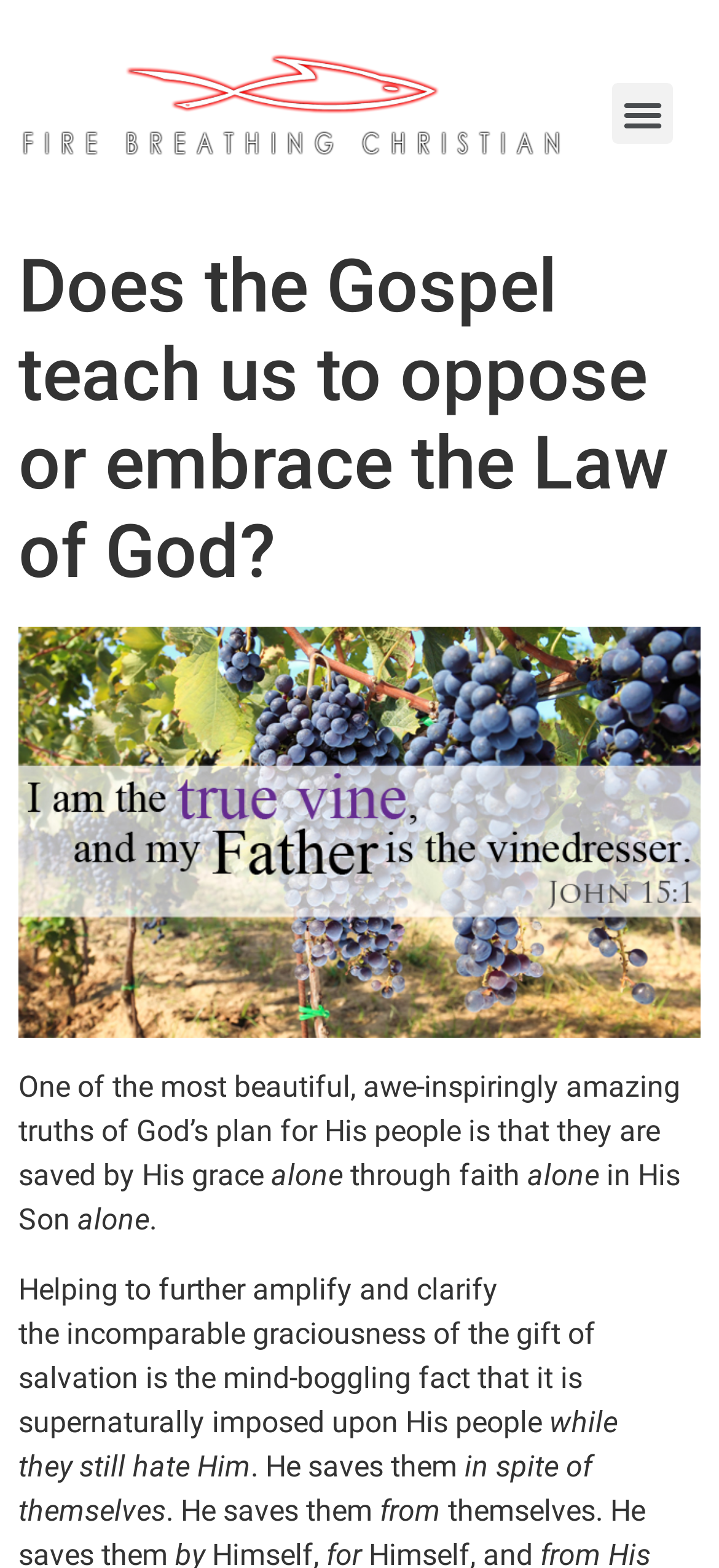What is the role of faith in salvation?
Provide a short answer using one word or a brief phrase based on the image.

Faith alone